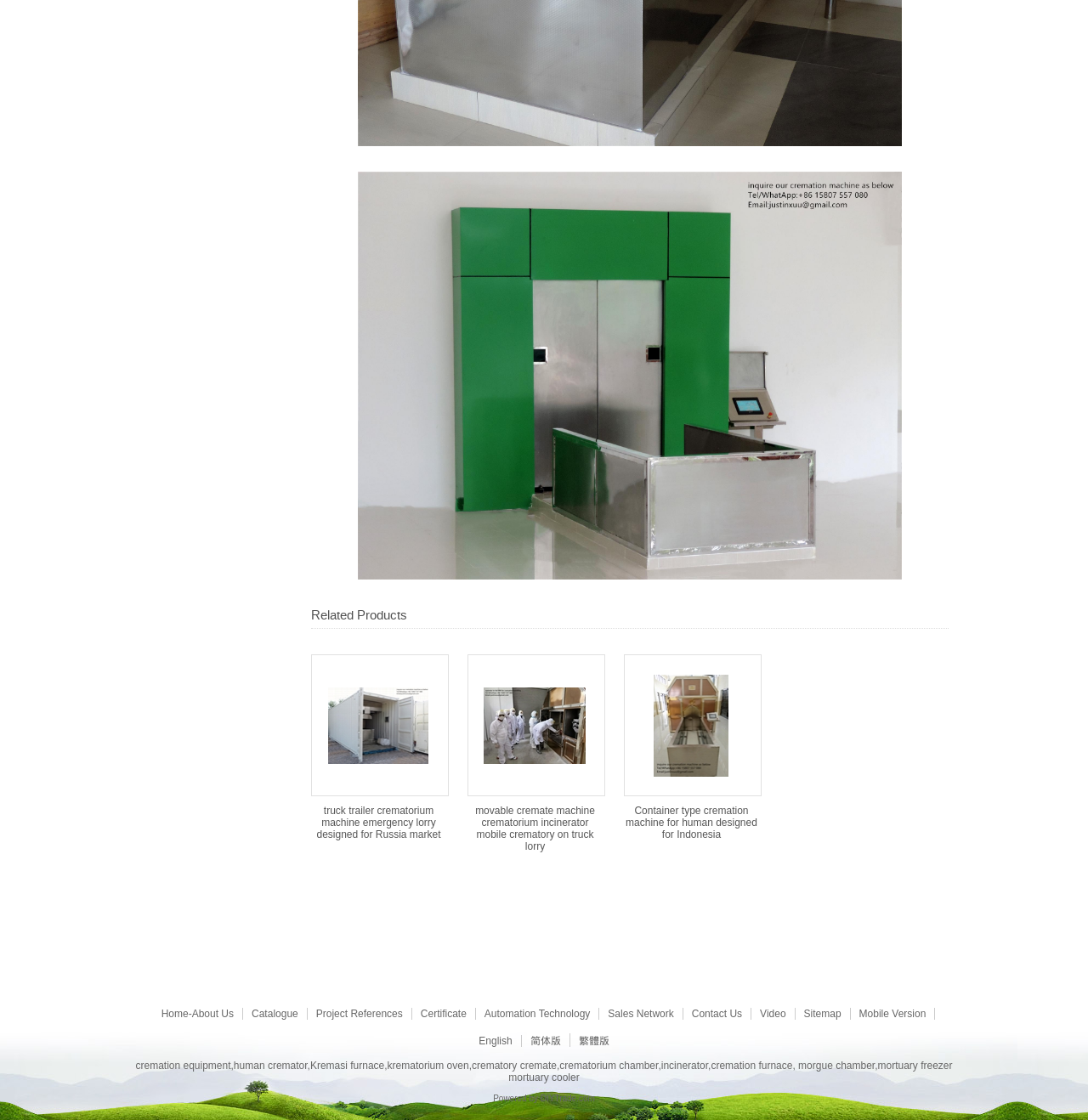Based on the element description: "The Charlie and Friends Podcast", identify the bounding box coordinates for this UI element. The coordinates must be four float numbers between 0 and 1, listed as [left, top, right, bottom].

None